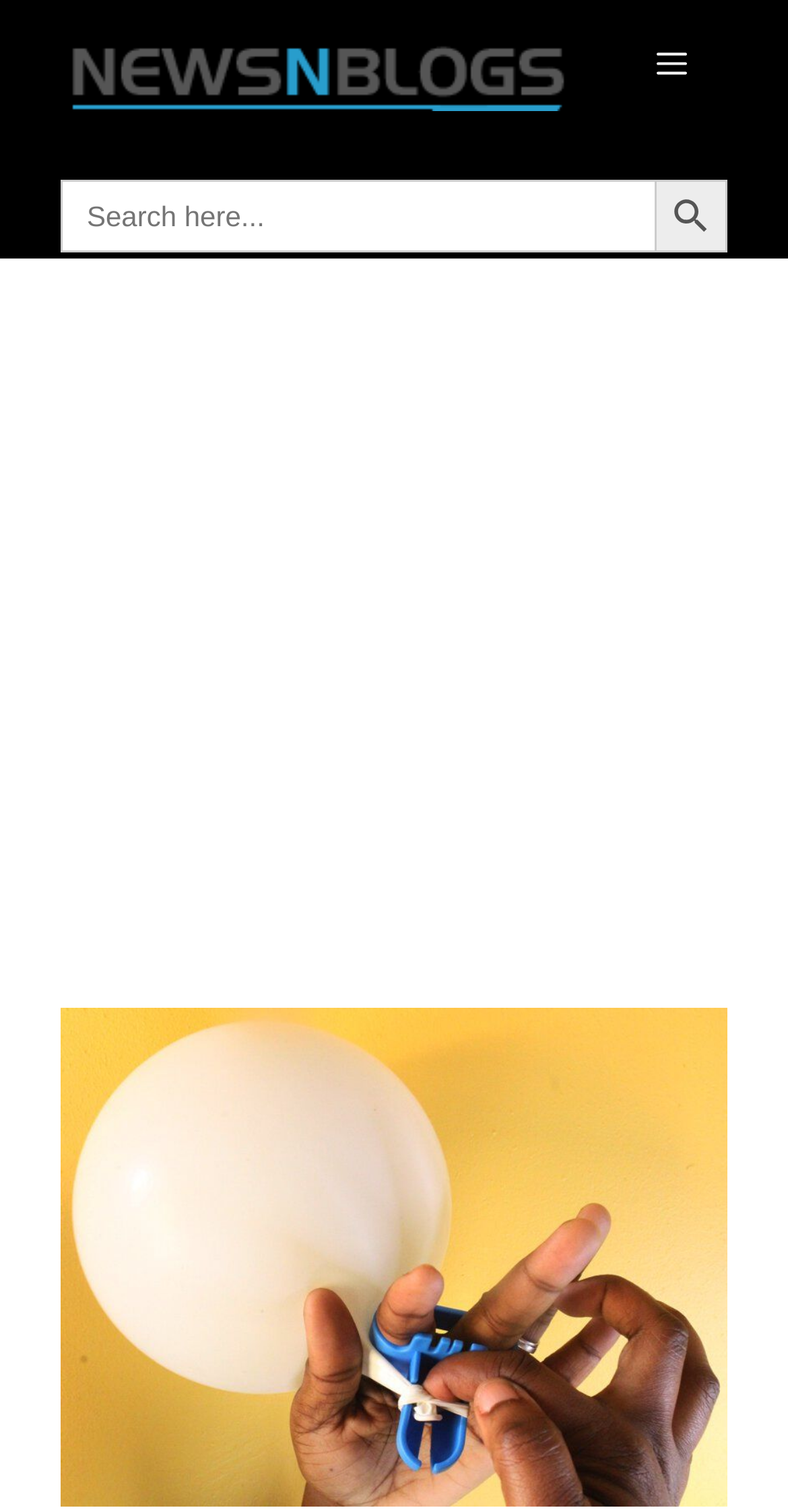Determine the bounding box for the UI element described here: "Search Button".

[0.831, 0.118, 0.923, 0.166]